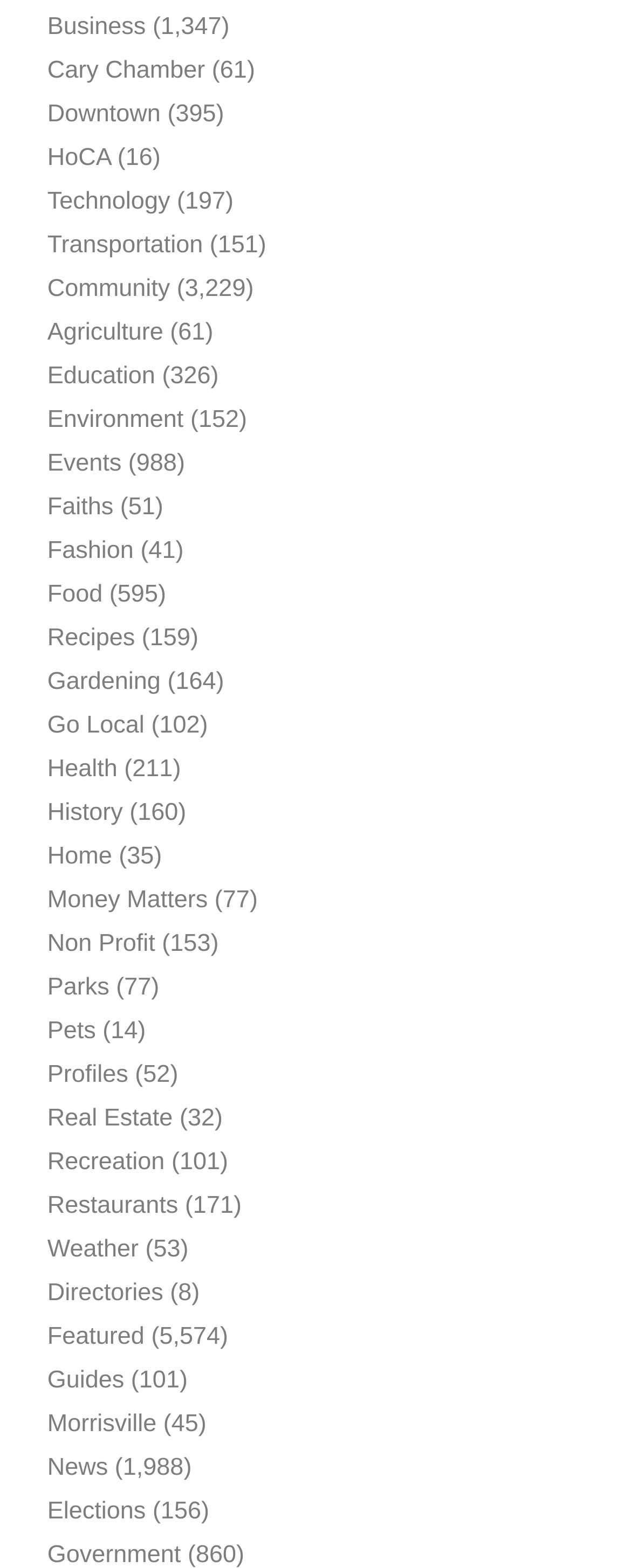Identify the bounding box of the HTML element described here: "Money Matters". Provide the coordinates as four float numbers between 0 and 1: [left, top, right, bottom].

[0.075, 0.565, 0.329, 0.583]